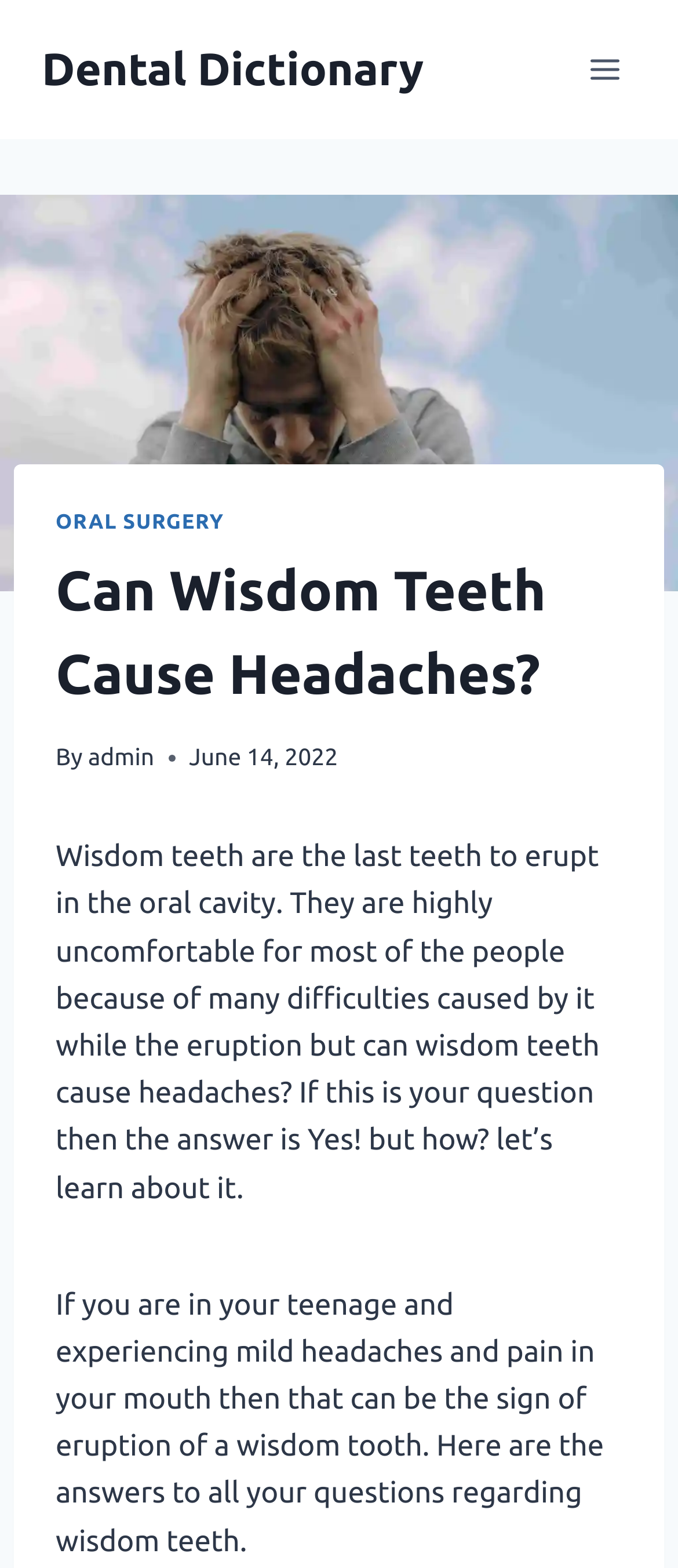What is the possible sign of eruption of a wisdom tooth?
Use the image to answer the question with a single word or phrase.

Mild headaches and pain in the mouth